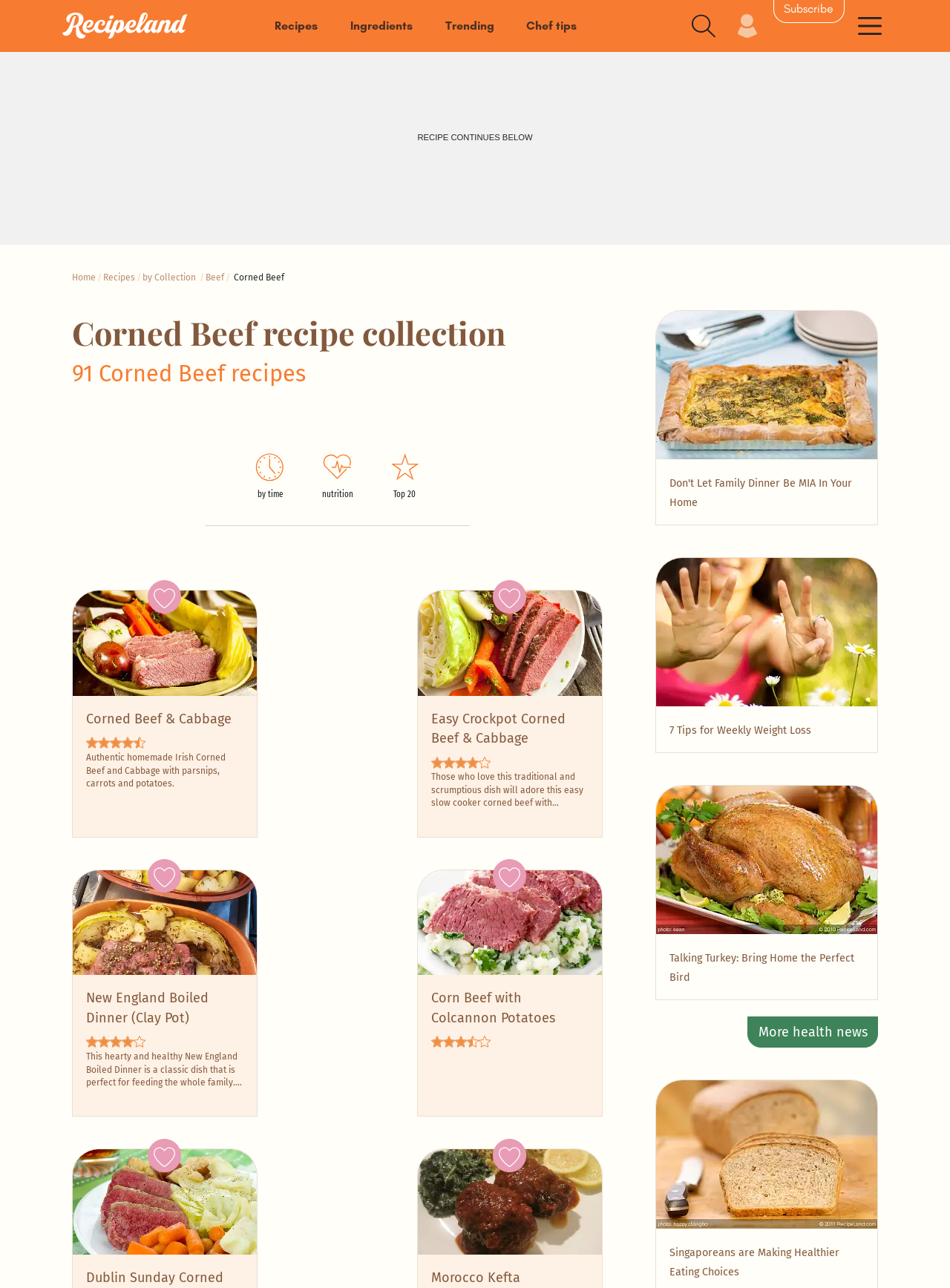Using the provided description: "title="Brazil-UAE: 50 years of diplomacy"", find the bounding box coordinates of the corresponding UI element. The output should be four float numbers between 0 and 1, in the format [left, top, right, bottom].

None